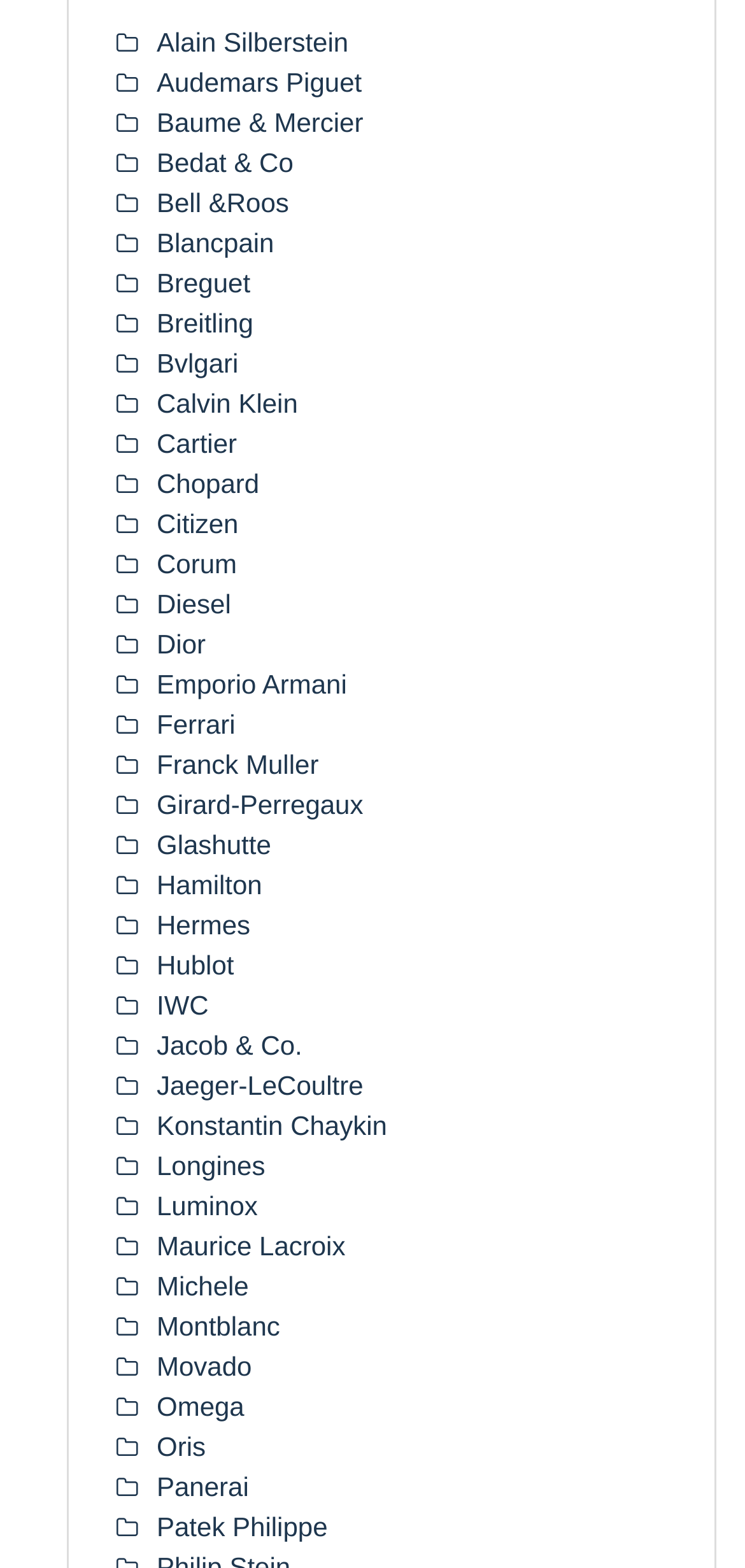Give a one-word or one-phrase response to the question: 
What is the brand located at the bottom of the list?

Patek Philippe